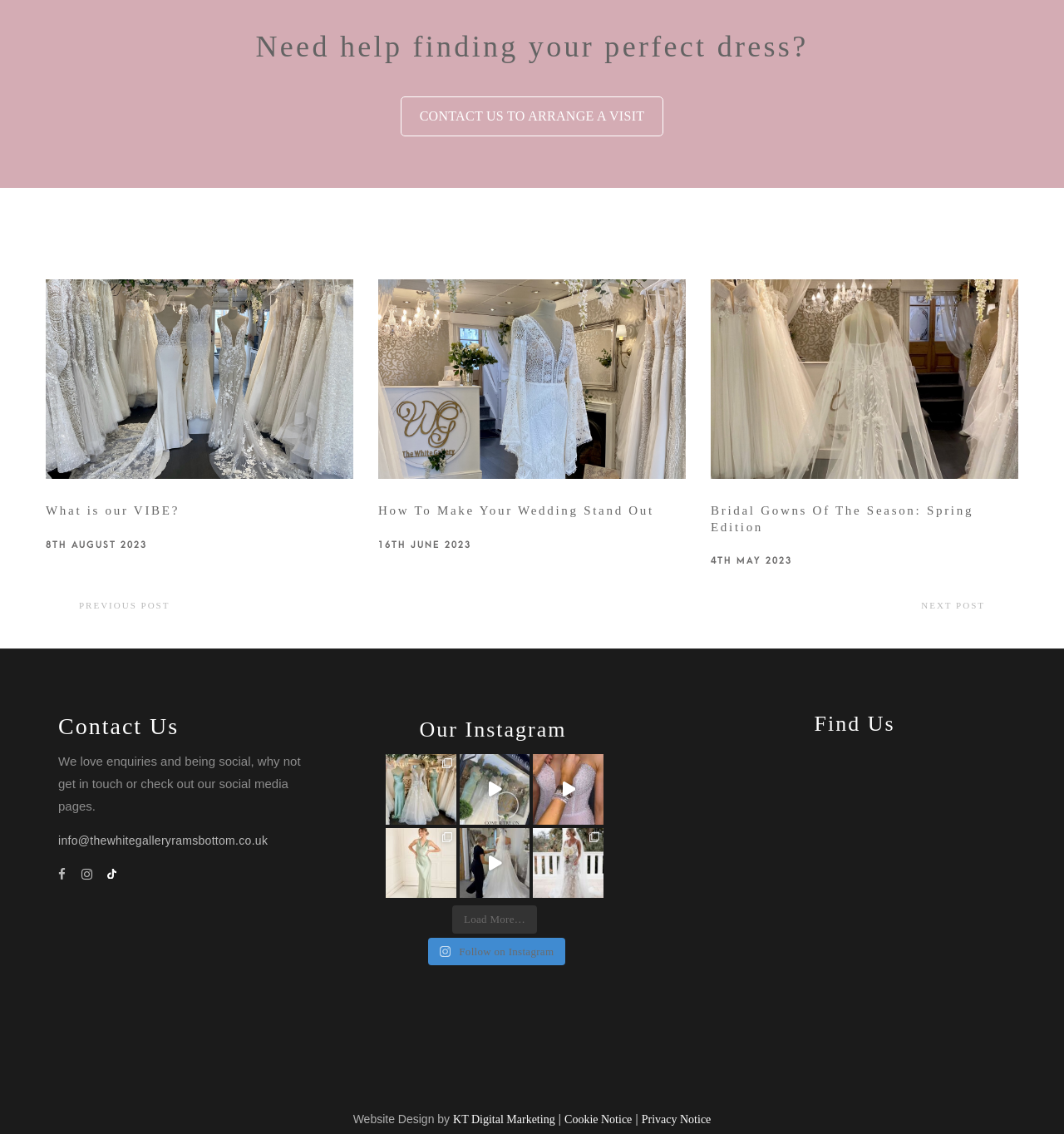Locate the bounding box coordinates of the UI element described by: "info@thewhitegalleryramsbottom.co.uk". Provide the coordinates as four float numbers between 0 and 1, formatted as [left, top, right, bottom].

[0.055, 0.732, 0.289, 0.751]